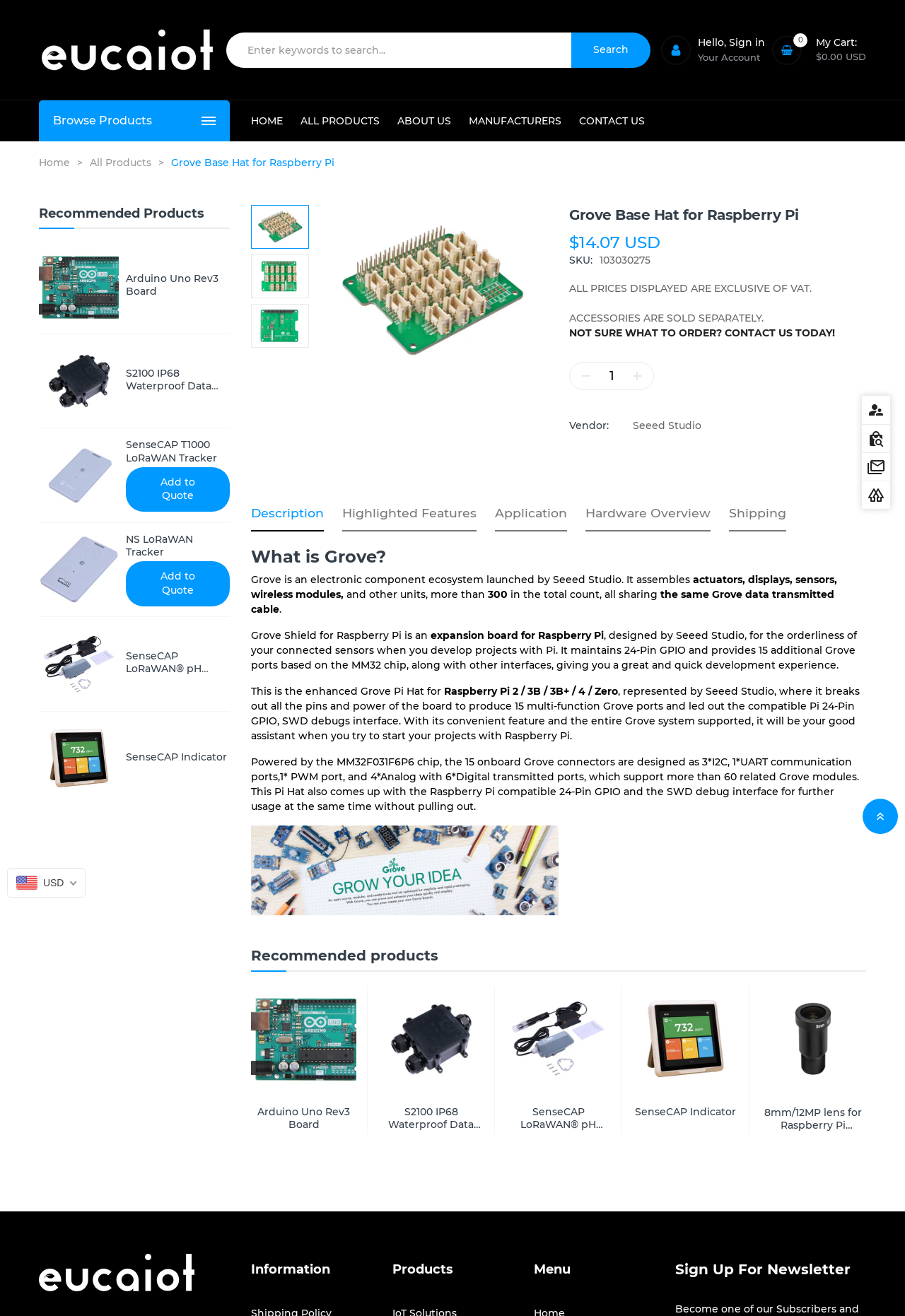Highlight the bounding box coordinates of the element you need to click to perform the following instruction: "Search for products."

[0.25, 0.024, 0.719, 0.051]